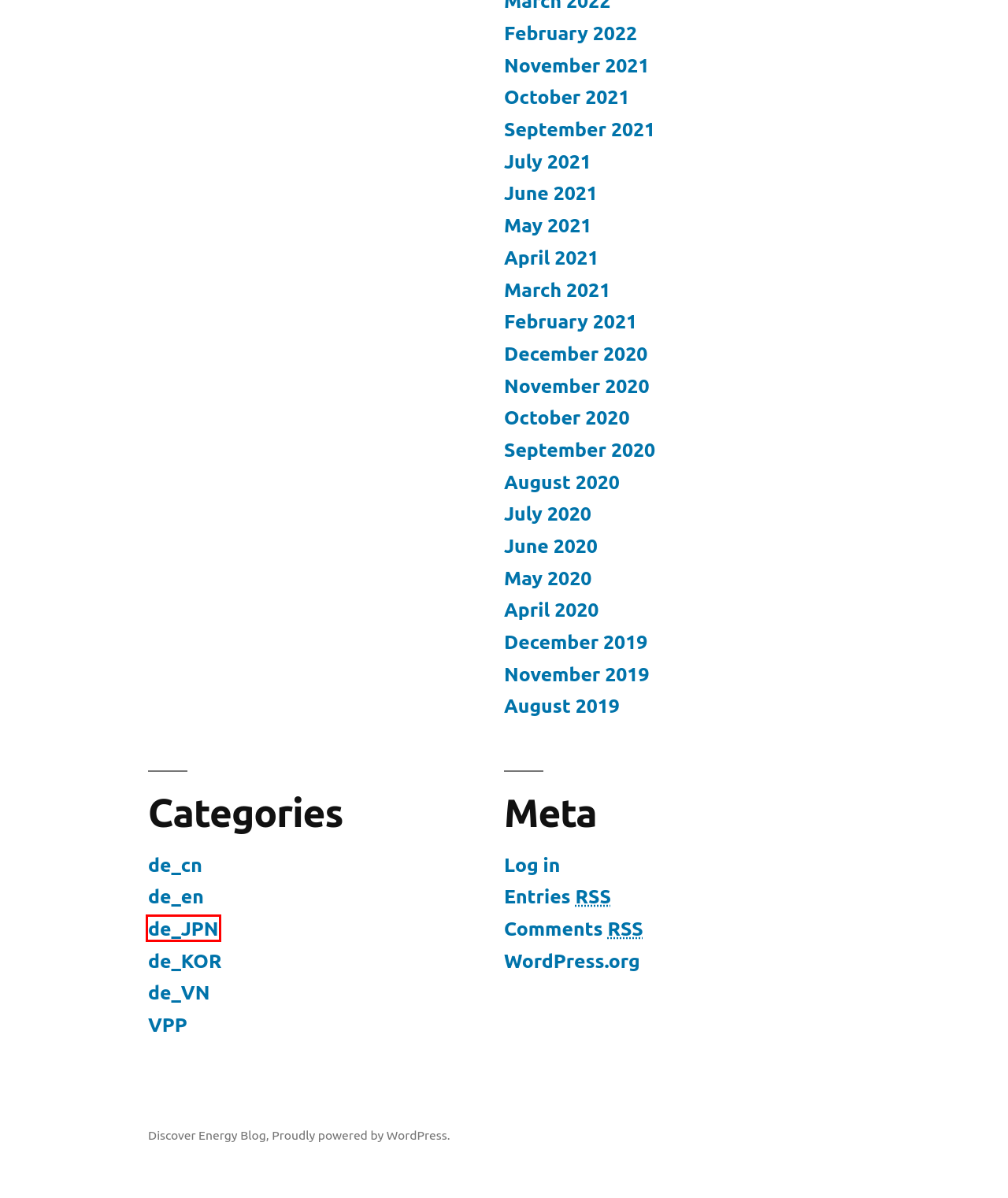Review the screenshot of a webpage that includes a red bounding box. Choose the most suitable webpage description that matches the new webpage after clicking the element within the red bounding box. Here are the candidates:
A. de_cn – Discover Energy Blog
B. May 2020 – Discover Energy Blog
C. de_JPN – Discover Energy Blog
D. November 2020 – Discover Energy Blog
E. March 2021 – Discover Energy Blog
F. April 2020 – Discover Energy Blog
G. June 2021 – Discover Energy Blog
H. November 2019 – Discover Energy Blog

C